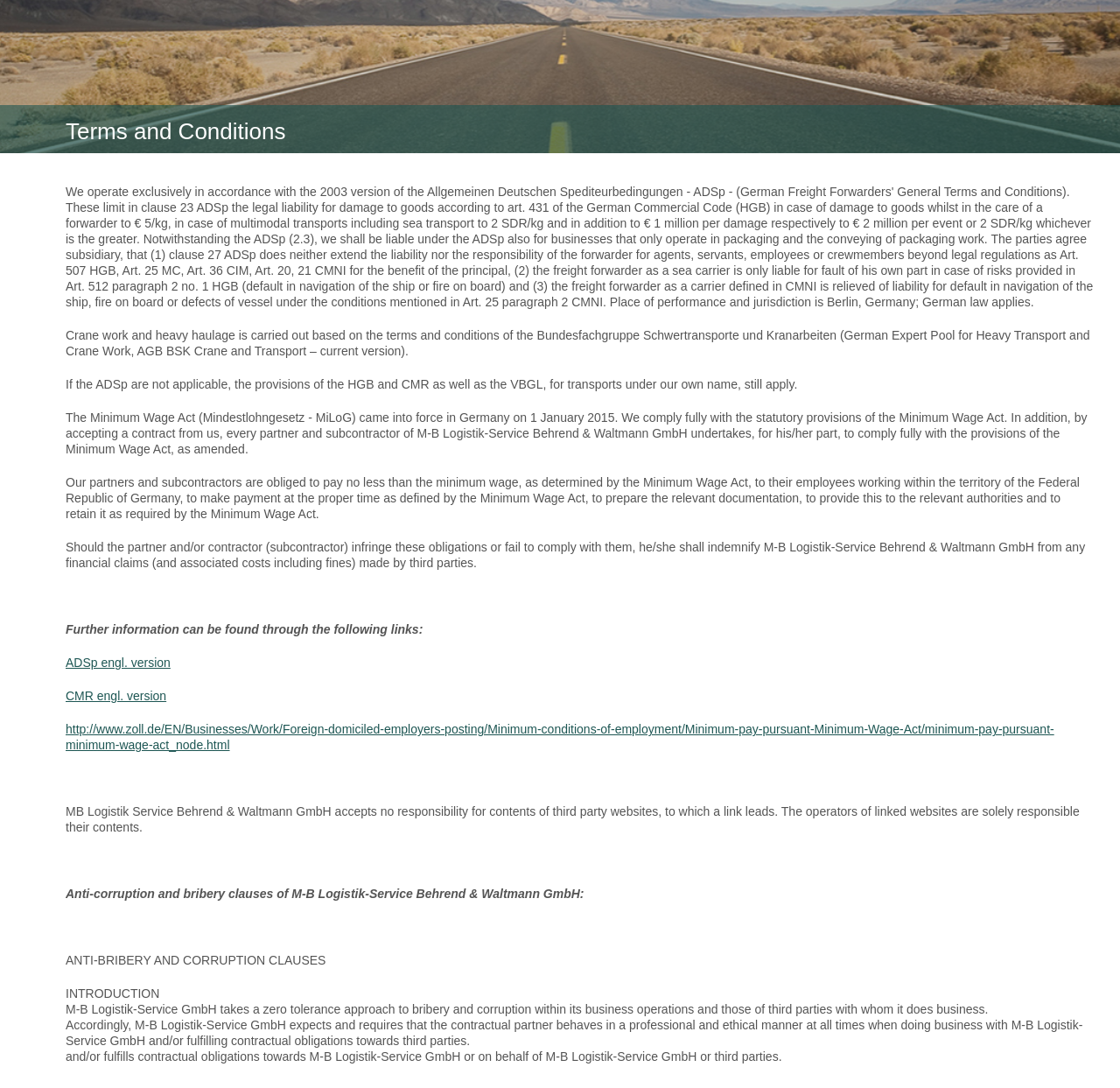Using the webpage screenshot, find the UI element described by ADSp engl. version. Provide the bounding box coordinates in the format (top-left x, top-left y, bottom-right x, bottom-right y), ensuring all values are floating point numbers between 0 and 1.

[0.059, 0.603, 0.152, 0.616]